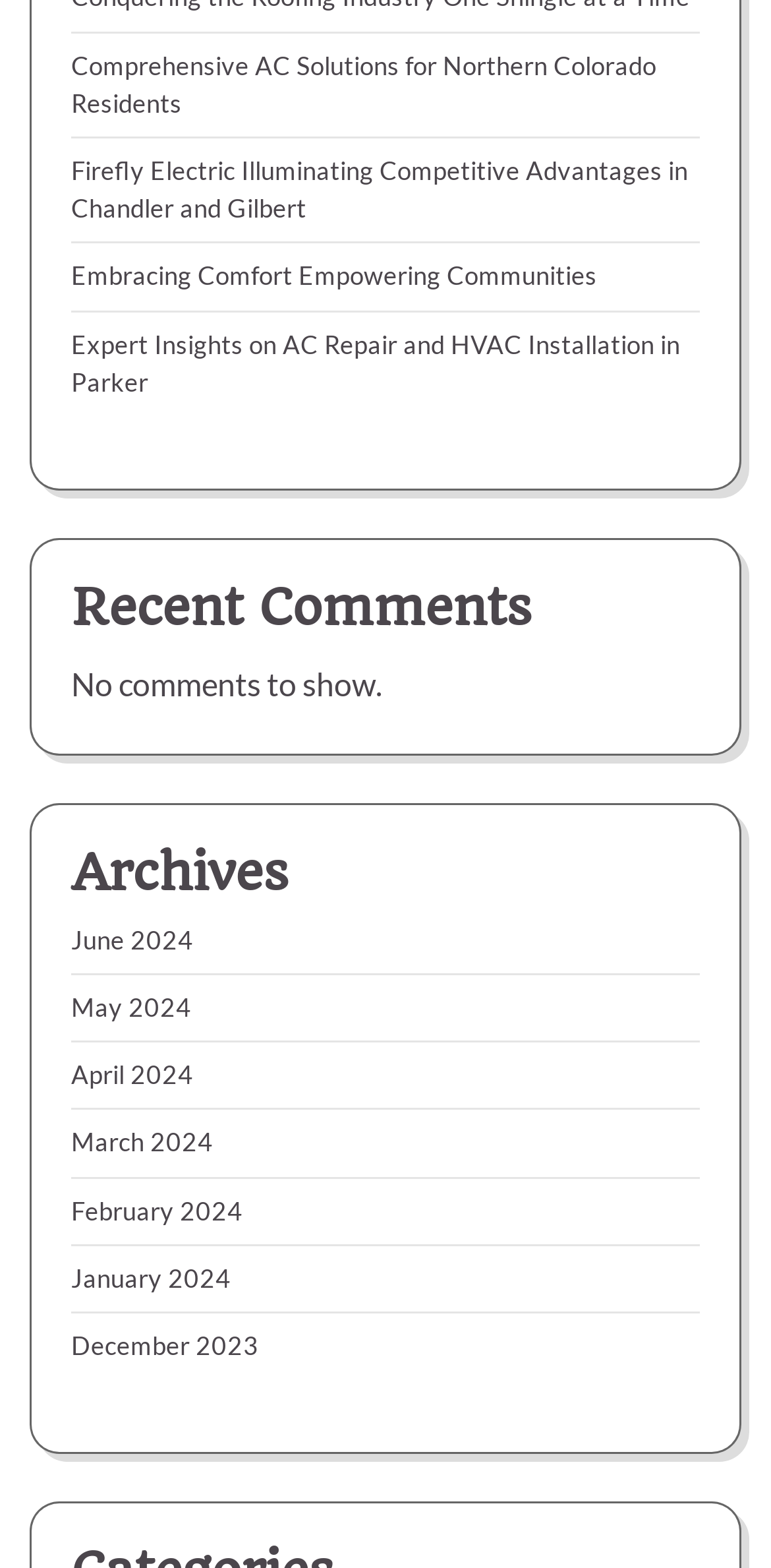Provide the bounding box for the UI element matching this description: "March 2024".

[0.092, 0.718, 0.277, 0.738]